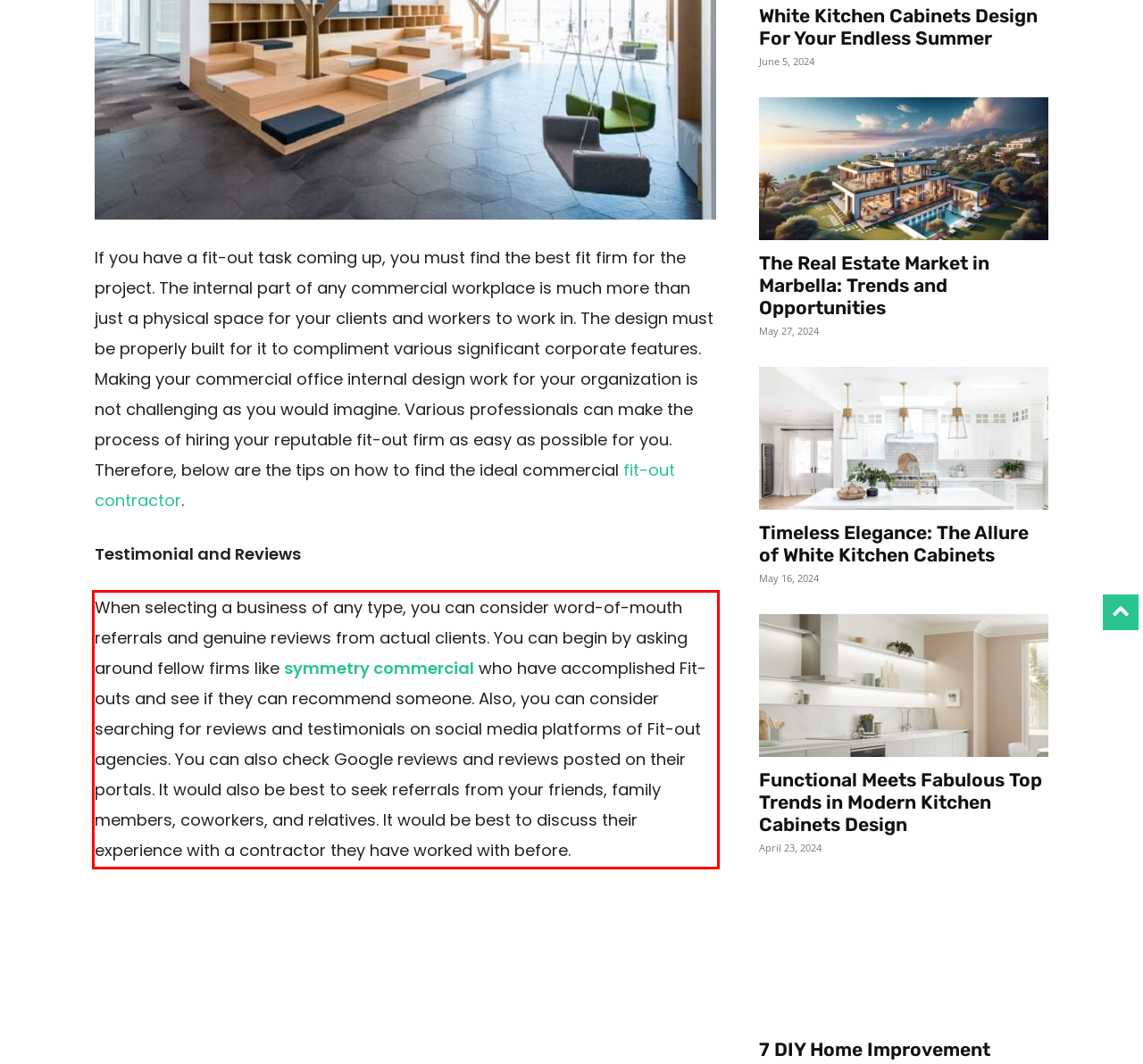Within the screenshot of the webpage, locate the red bounding box and use OCR to identify and provide the text content inside it.

When selecting a business of any type, you can consider word-of-mouth referrals and genuine reviews from actual clients. You can begin by asking around fellow firms like symmetry commercial who have accomplished Fit-outs and see if they can recommend someone. Also, you can consider searching for reviews and testimonials on social media platforms of Fit-out agencies. You can also check Google reviews and reviews posted on their portals. It would also be best to seek referrals from your friends, family members, coworkers, and relatives. It would be best to discuss their experience with a contractor they have worked with before.